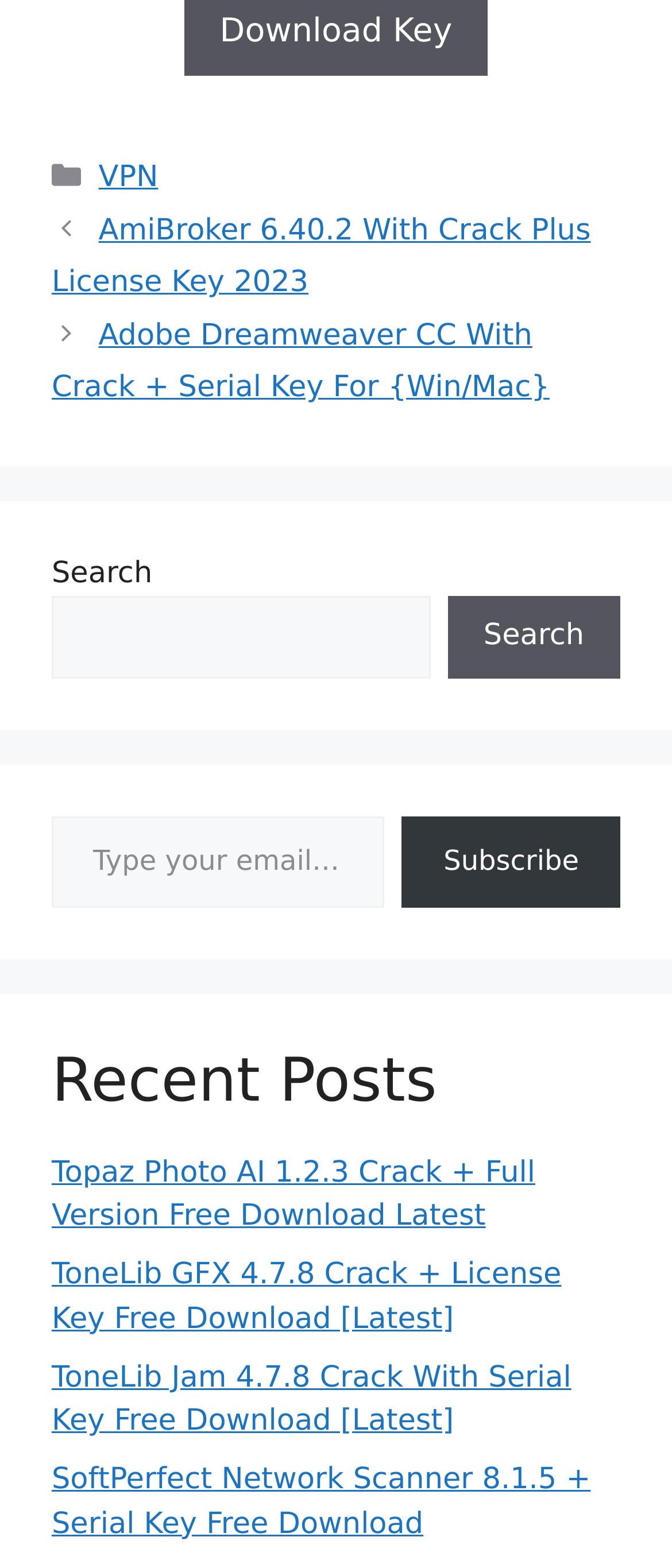Answer briefly with one word or phrase:
What is the text of the first link in the footer?

VPN